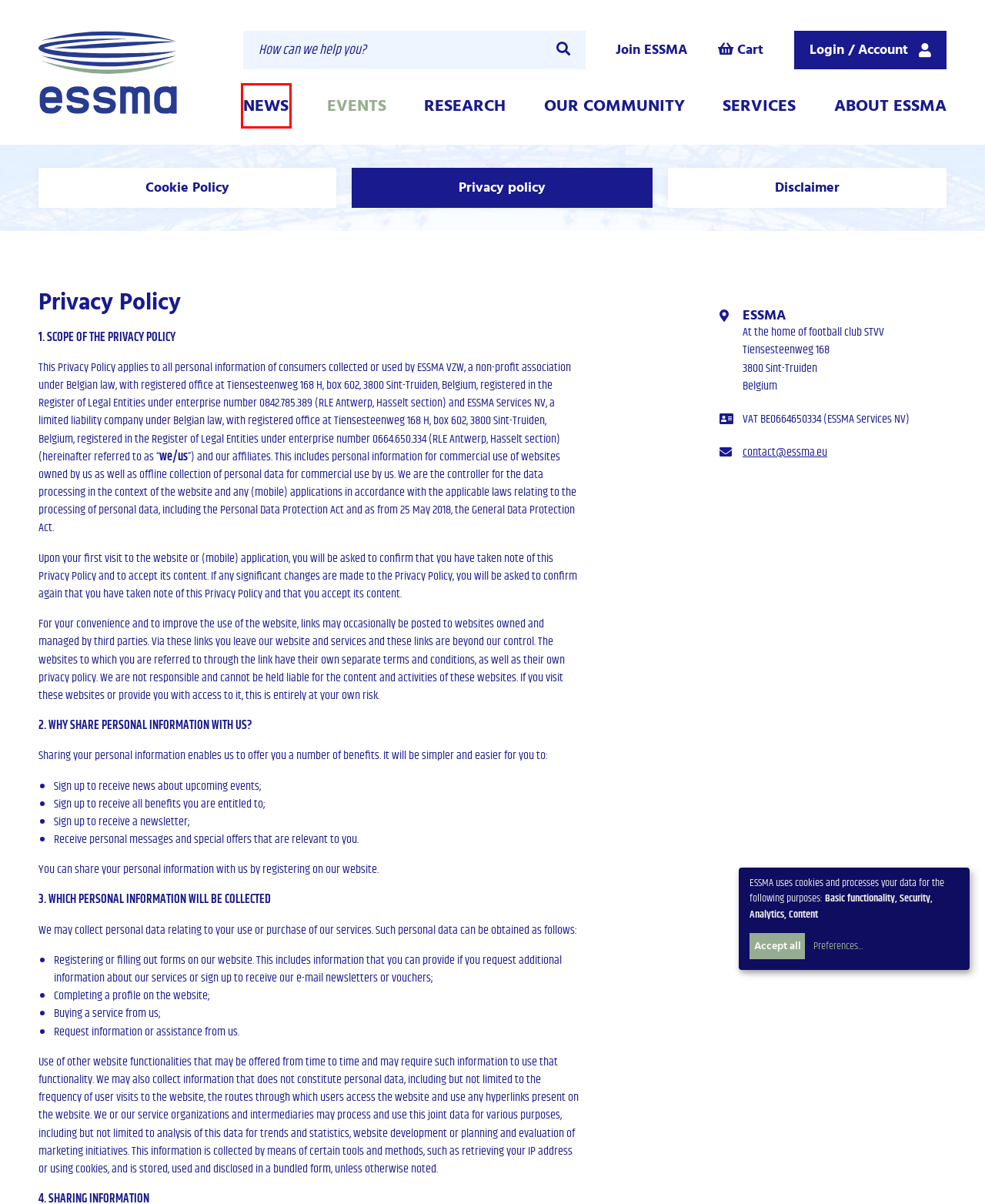Given a webpage screenshot featuring a red rectangle around a UI element, please determine the best description for the new webpage that appears after the element within the bounding box is clicked. The options are:
A. Cart - ESSMA
B. Mission & vision - ESSMA
C. Stadiums & Clubs - ESSMA
D. Cookie Policy - ESSMA
E. Join ESSMA - ESSMA
F. Services - ESSMA
G. Disclaimer - ESSMA
H. News - ESSMA

H